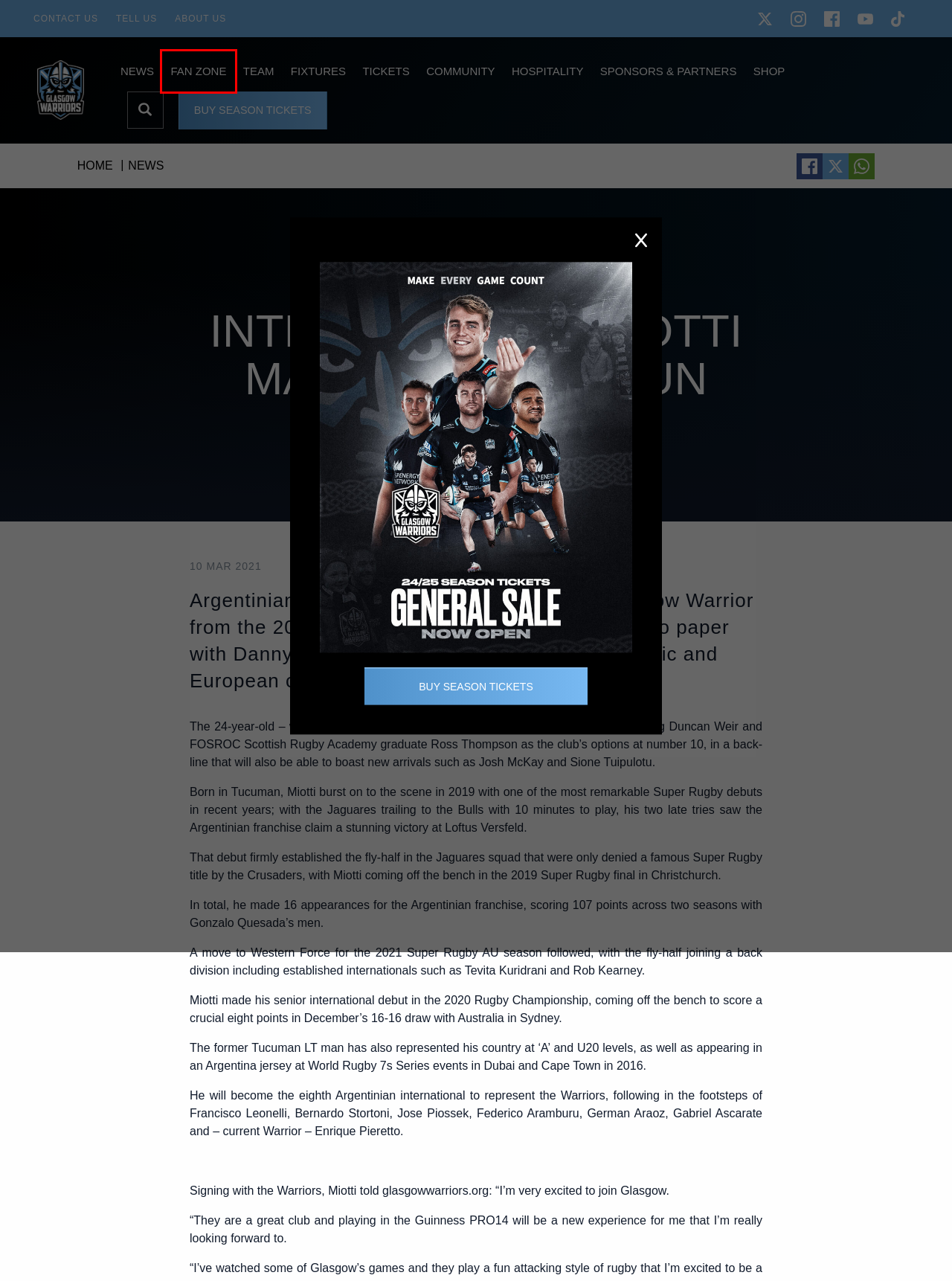You have a screenshot showing a webpage with a red bounding box highlighting an element. Choose the webpage description that best fits the new webpage after clicking the highlighted element. The descriptions are:
A. Contact us - Glasgow Warriors
B. Home - Glasgow Warriors
C. 2023/24 Archives - Glasgow Warriors
D. Tickets - Glasgow Warriors
E. Team Members Archive - Glasgow Warriors
F. Fan Zone Archive - Glasgow Warriors
G. Tell Us - Scottish Rugby
H. Sponsors & Partners - Glasgow Warriors

F